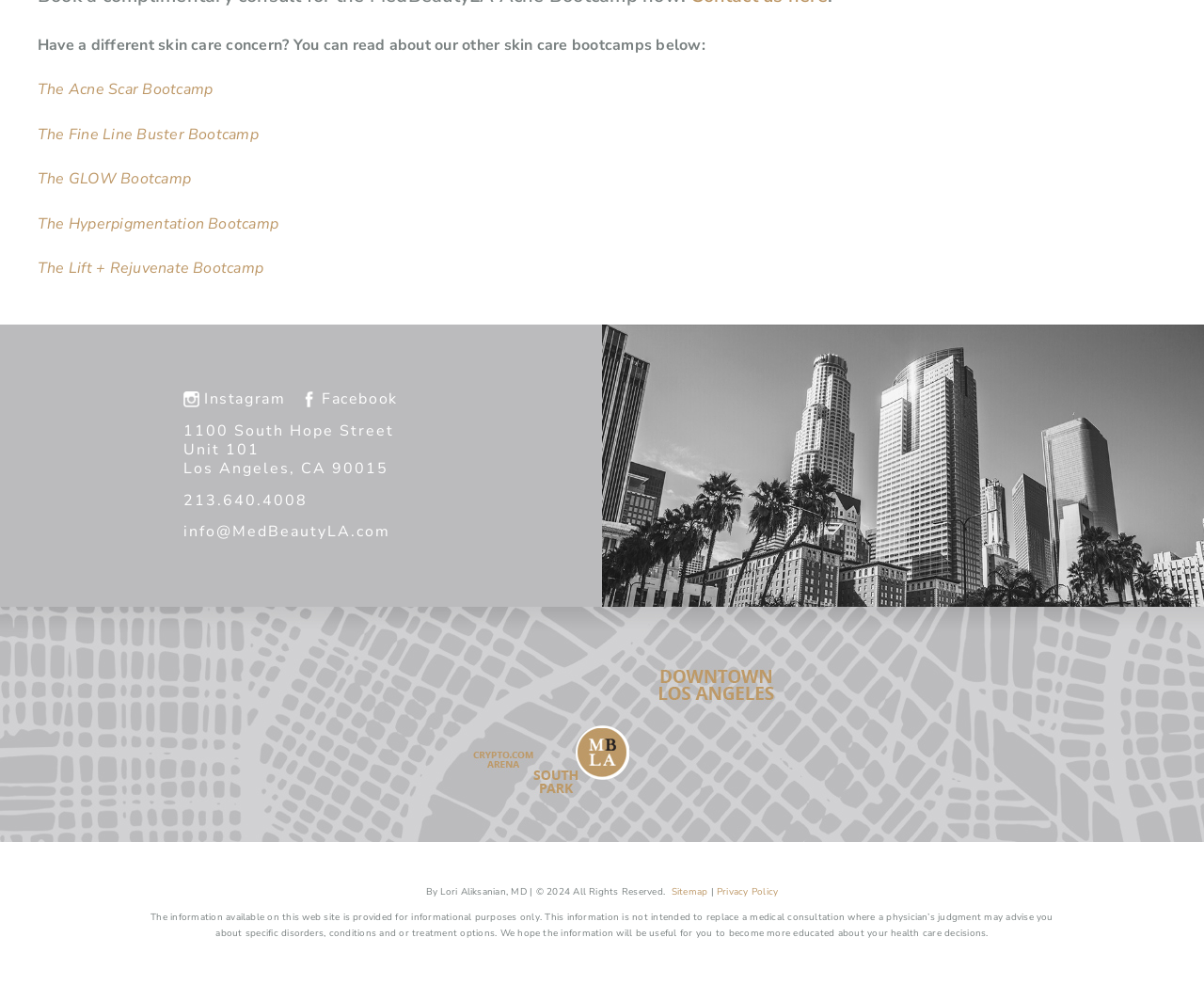Please find the bounding box coordinates of the element that must be clicked to perform the given instruction: "Read about the Acne Scar Bootcamp". The coordinates should be four float numbers from 0 to 1, i.e., [left, top, right, bottom].

[0.031, 0.081, 0.177, 0.102]